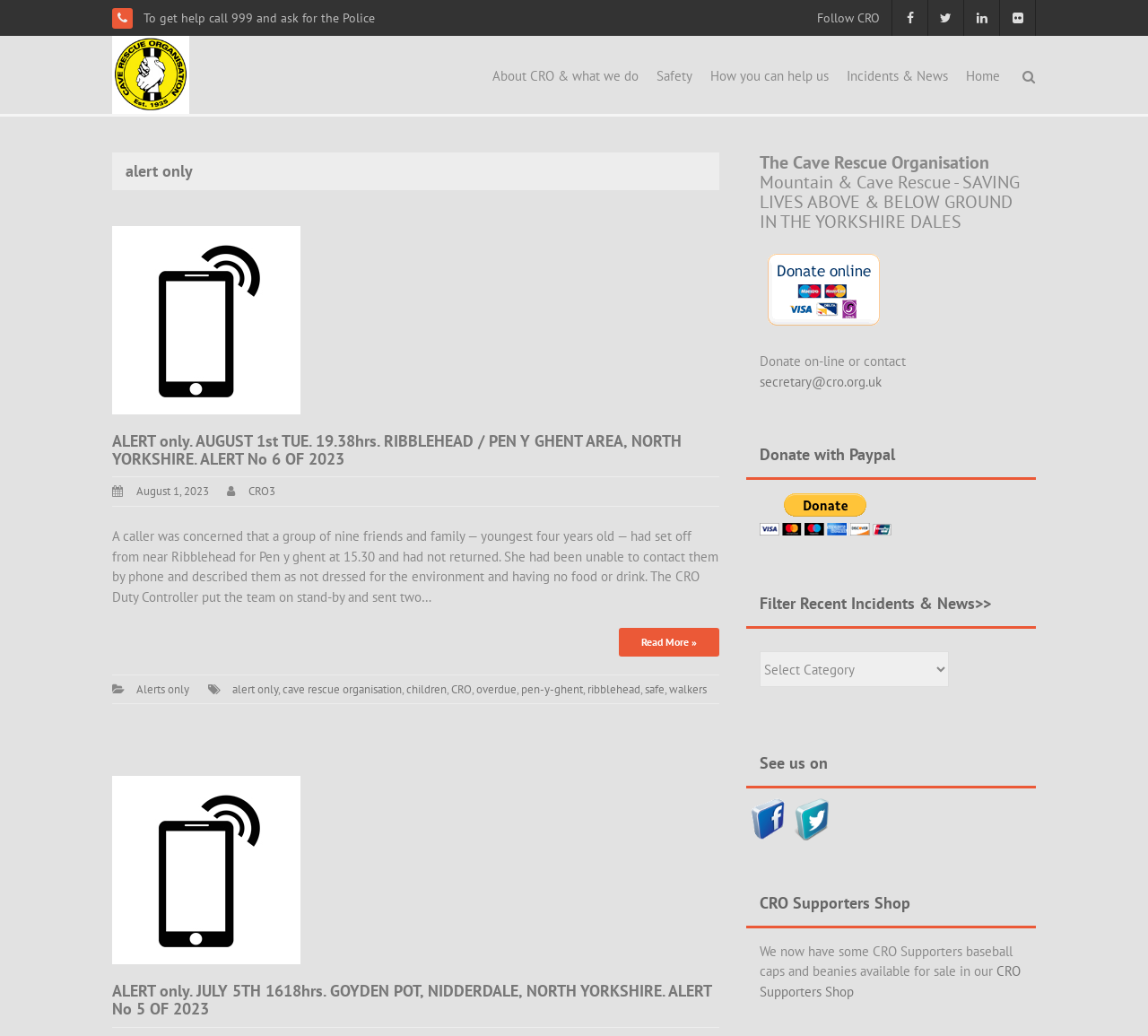Identify the bounding box coordinates of the section that should be clicked to achieve the task described: "Donate with PayPal".

[0.661, 0.476, 0.776, 0.517]